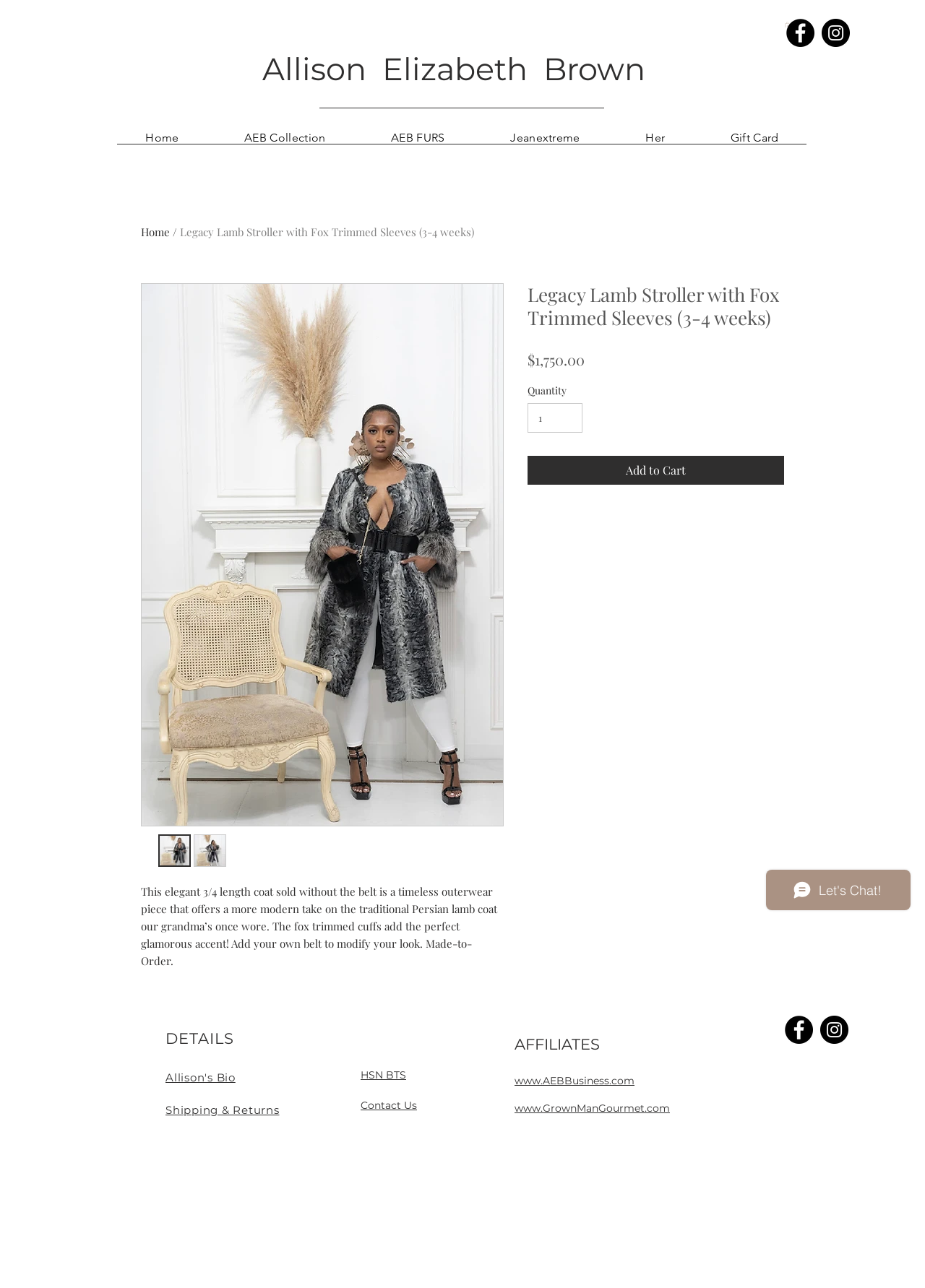Identify the bounding box coordinates of the section that should be clicked to achieve the task described: "Click the 'Contact' link".

[0.345, 0.809, 0.38, 0.818]